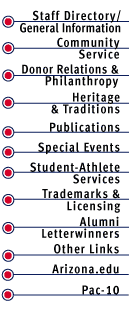Respond to the question below with a single word or phrase:
What type of information can be found in the 'Staff Directory/General Info' section?

Staff contact details